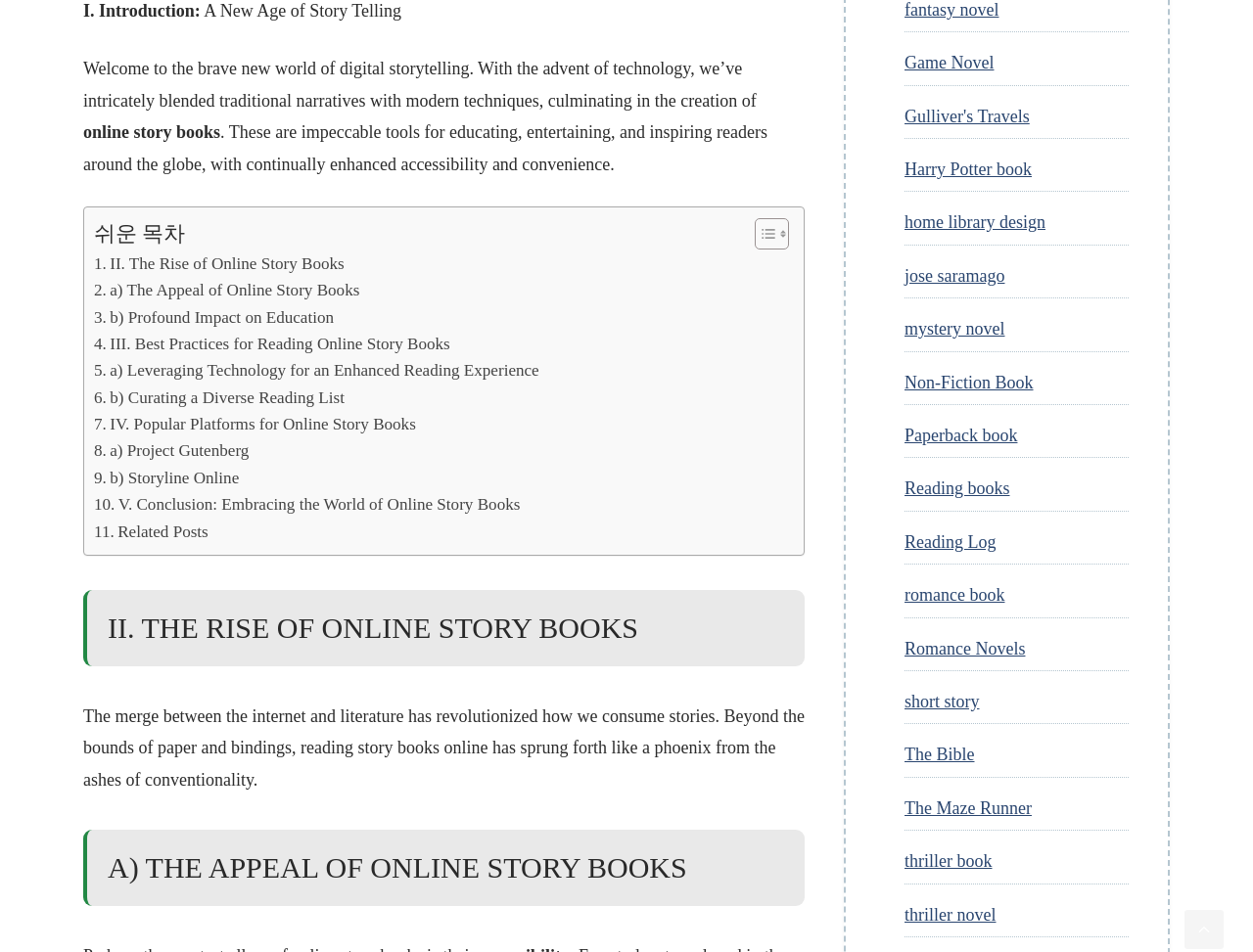Please find and report the bounding box coordinates of the element to click in order to perform the following action: "Go to Game Novel". The coordinates should be expressed as four float numbers between 0 and 1, in the format [left, top, right, bottom].

[0.722, 0.056, 0.793, 0.076]